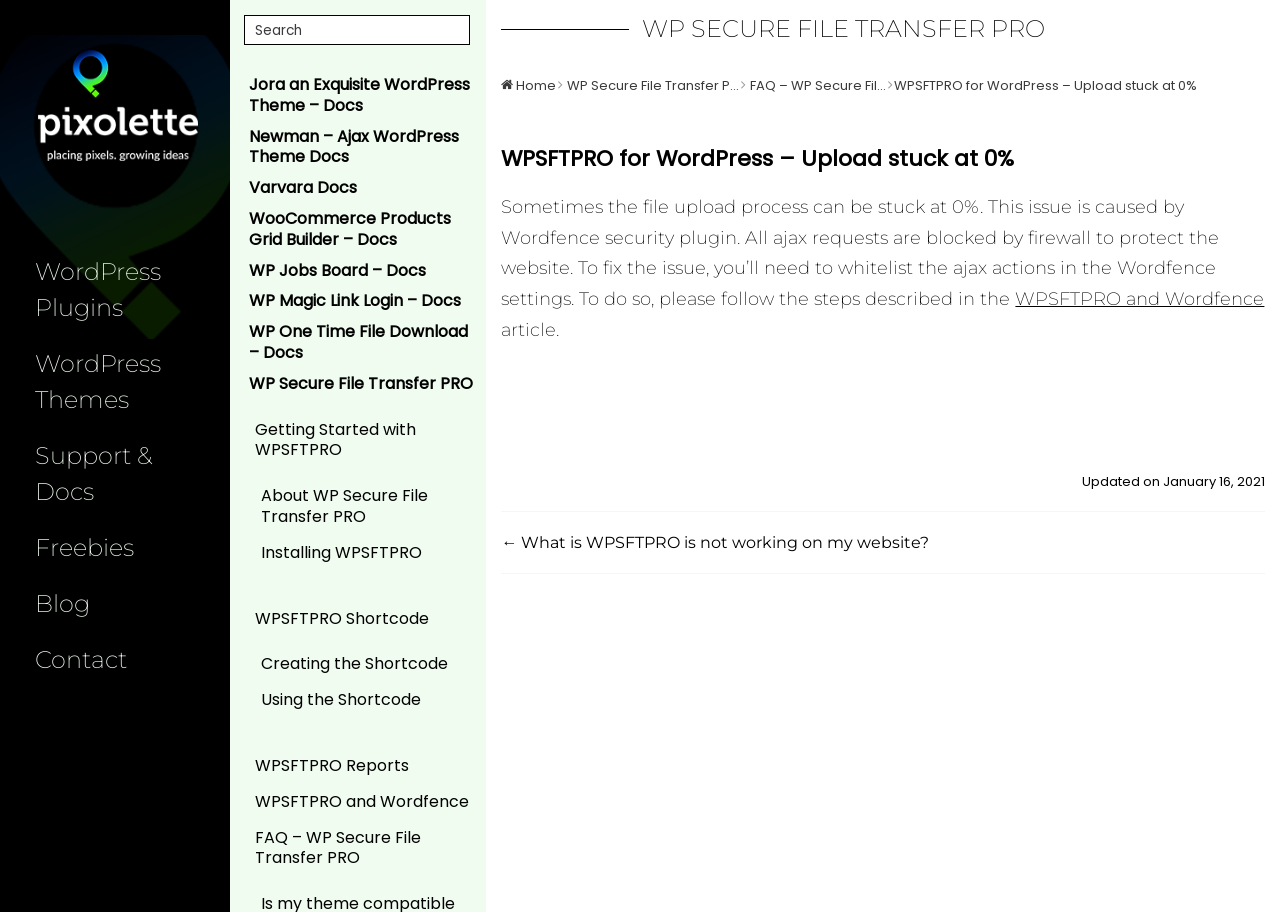Identify the bounding box coordinates of the area that should be clicked in order to complete the given instruction: "Check the FAQ page". The bounding box coordinates should be four float numbers between 0 and 1, i.e., [left, top, right, bottom].

[0.196, 0.907, 0.376, 0.953]